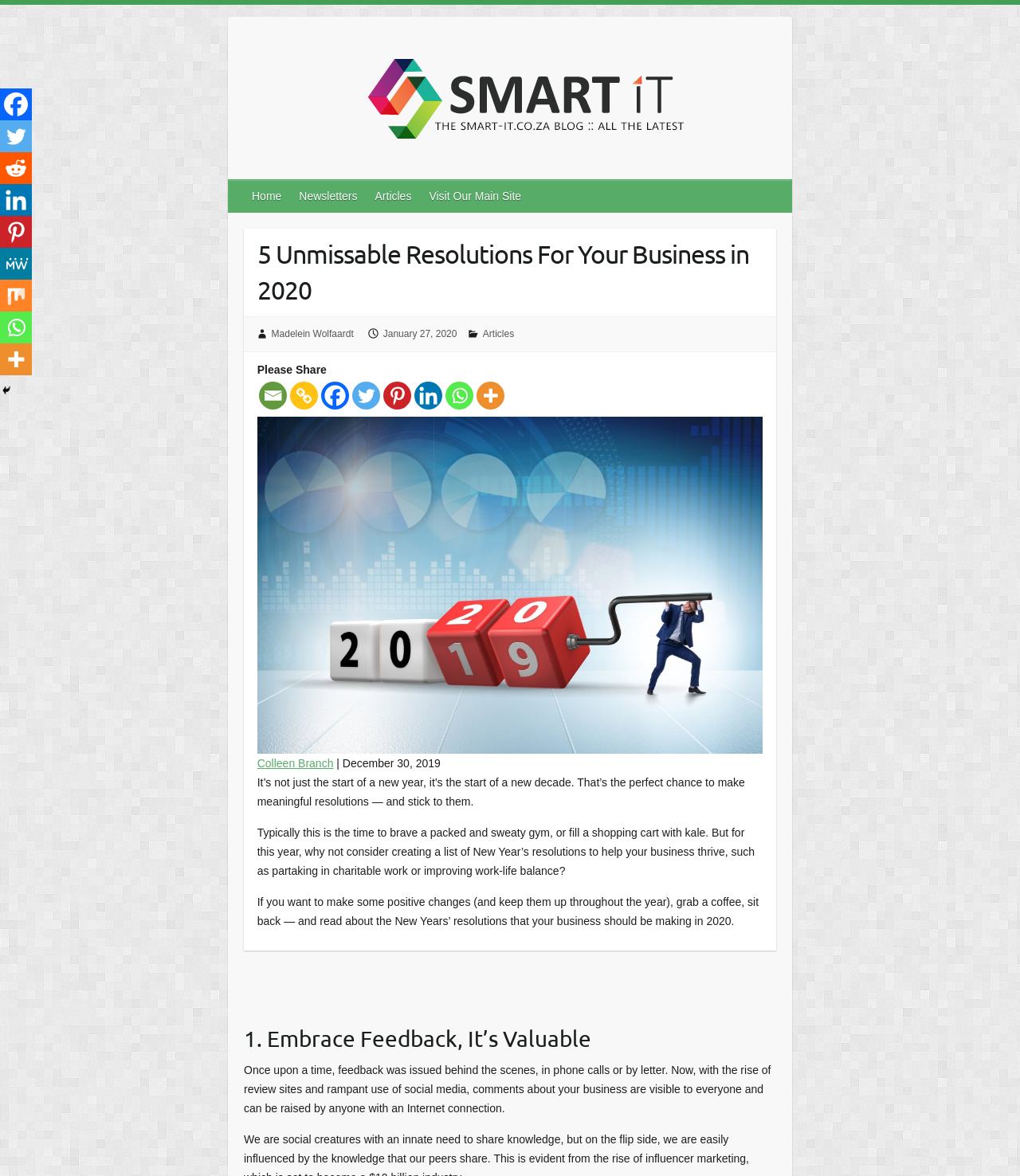What is the date of the article?
Please provide a single word or phrase in response based on the screenshot.

January 27, 2020